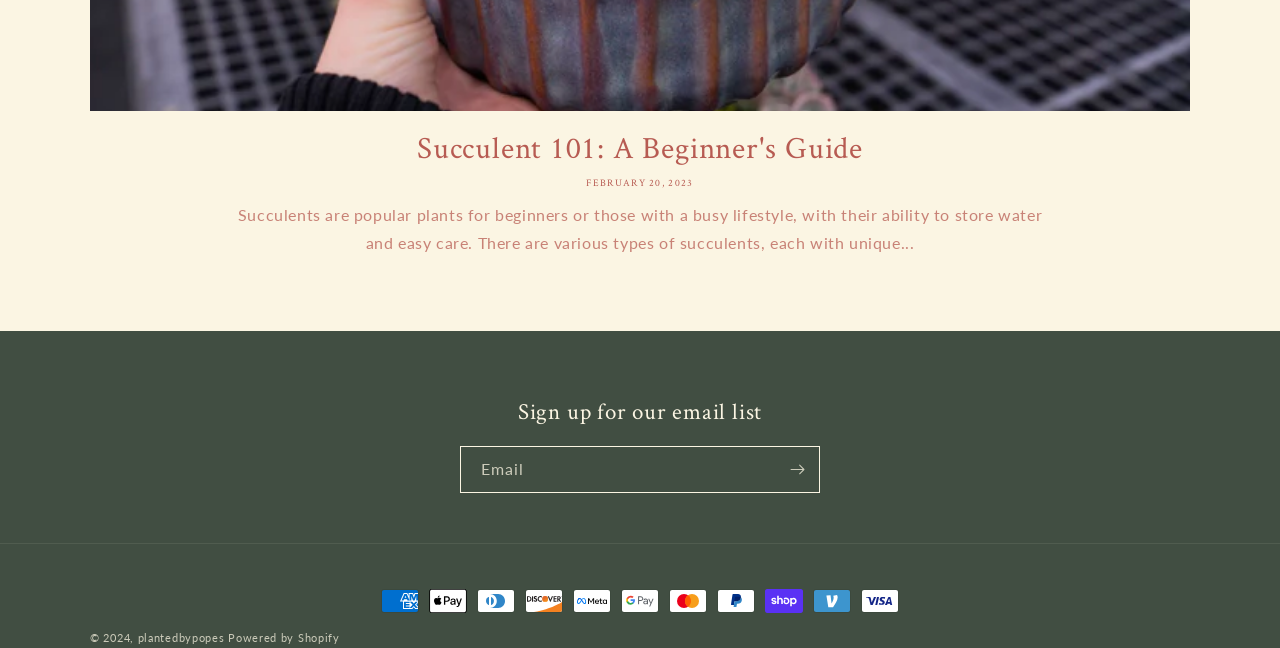What is the date of the article?
Please respond to the question with a detailed and thorough explanation.

The date of the article can be found in the time element, which is 'FEBRUARY 20, 2023', indicating when the article was published.